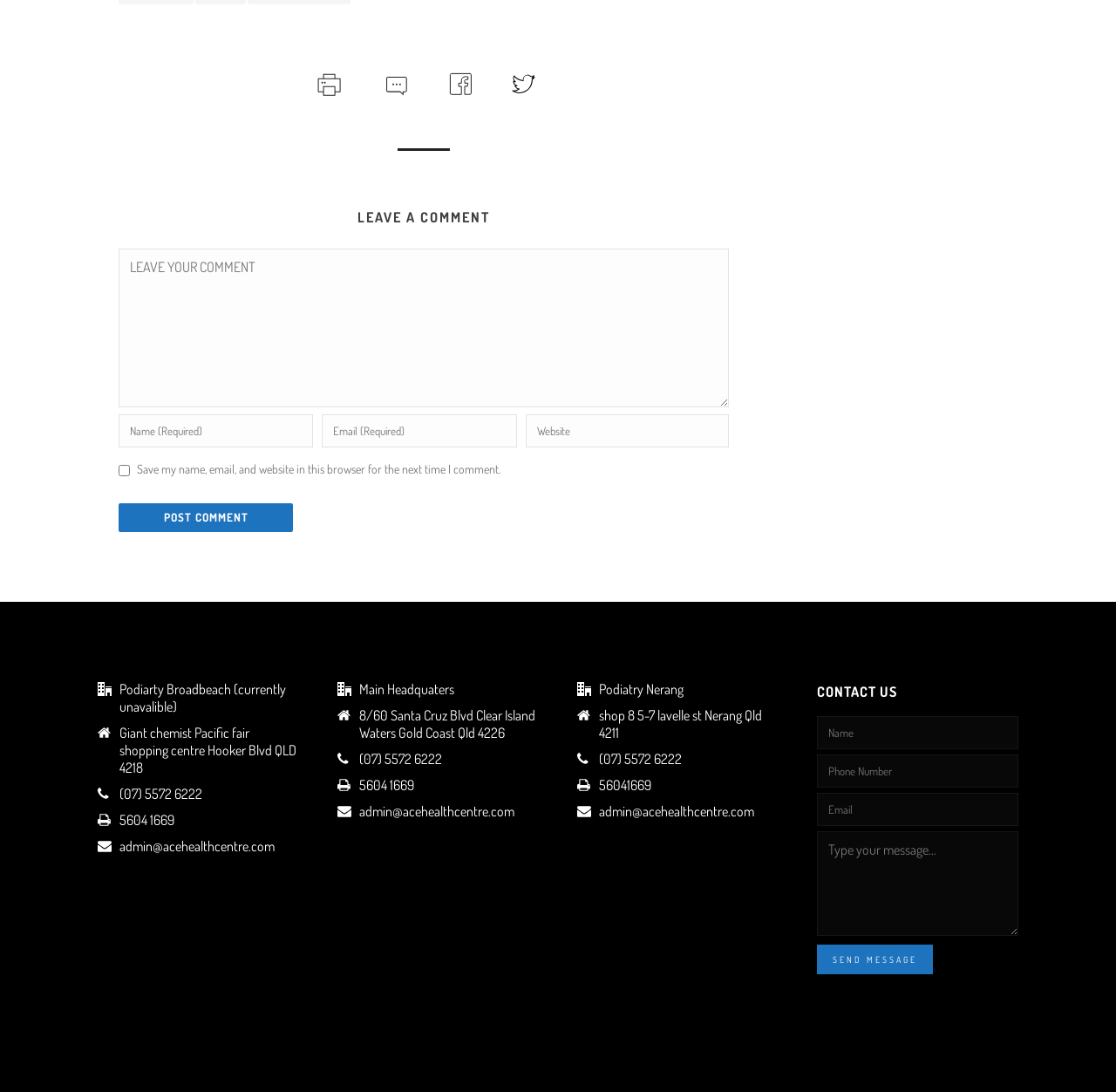Utilize the information from the image to answer the question in detail:
What is the phone number of the Podiatry Broadbeach?

The phone number of the Podiatry Broadbeach can be found in the section with the heading 'Podiarty Broadbeach', which is located at the top of the webpage. The phone number is specified as '(07) 5572 6222'.